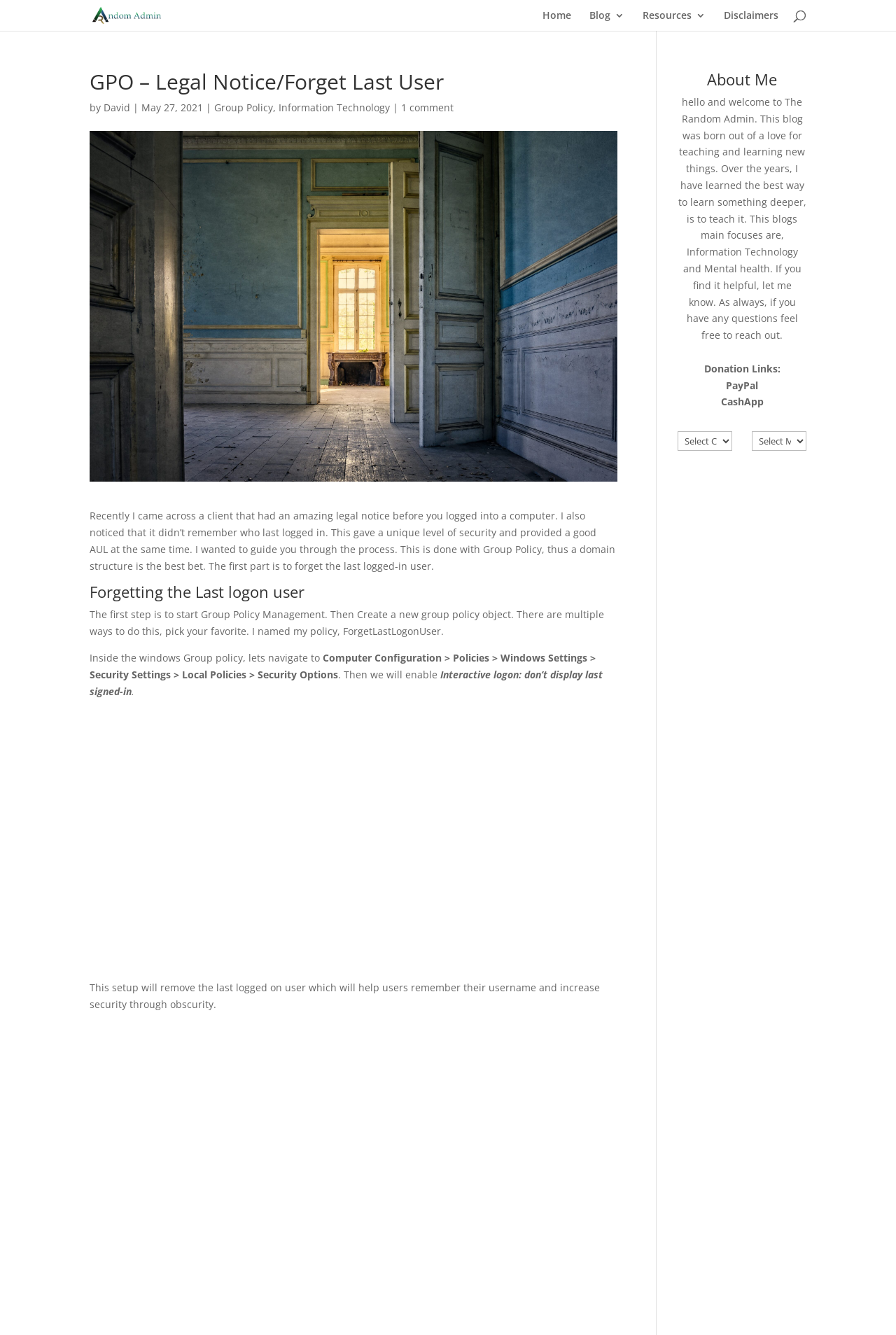Bounding box coordinates are specified in the format (top-left x, top-left y, bottom-right x, bottom-right y). All values are floating point numbers bounded between 0 and 1. Please provide the bounding box coordinate of the region this sentence describes: Resources

[0.717, 0.008, 0.788, 0.023]